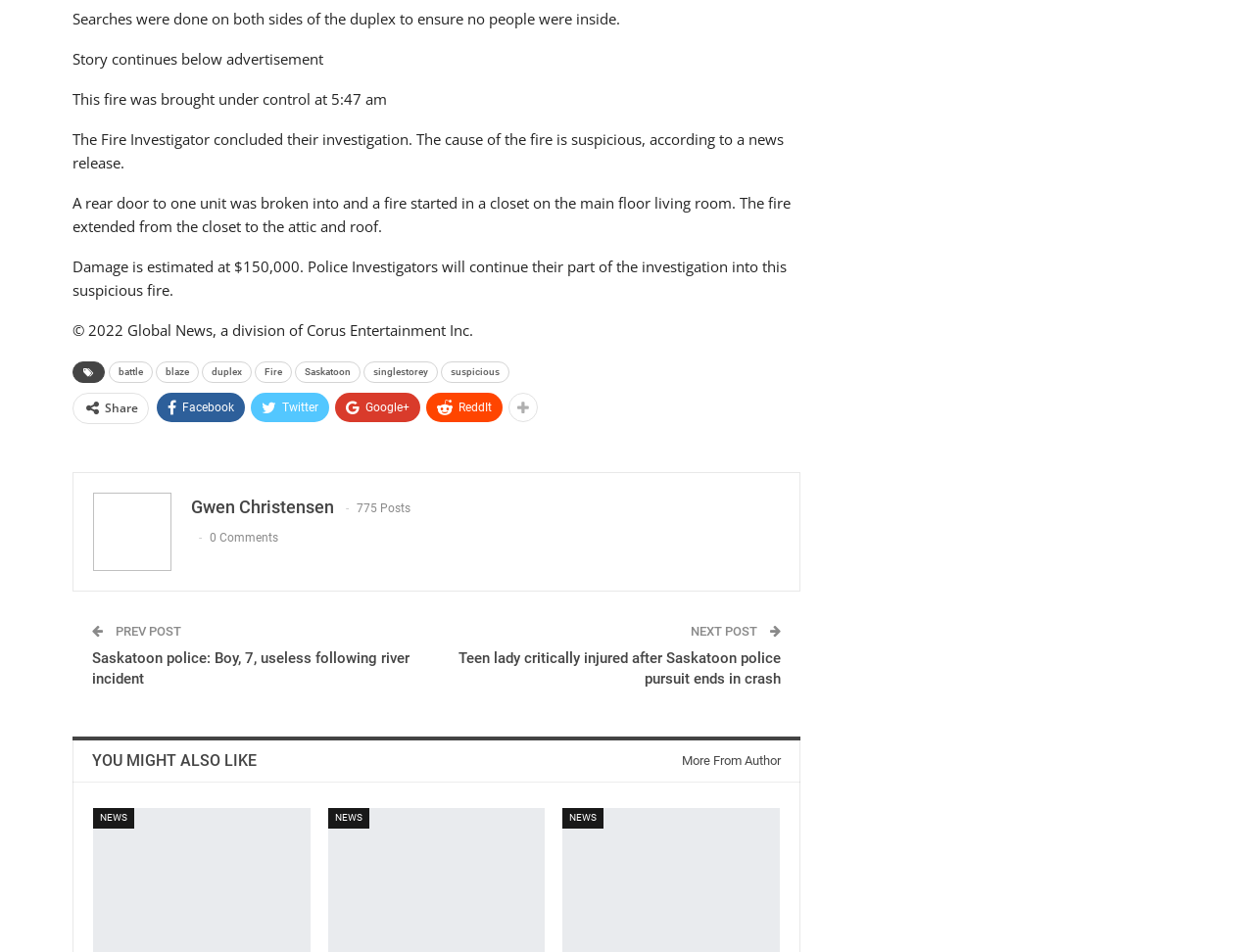Using the information in the image, give a detailed answer to the following question: What is the estimated damage of the fire?

The answer can be found in the paragraph that describes the fire incident, where it is mentioned that 'Damage is estimated at $150,000.'